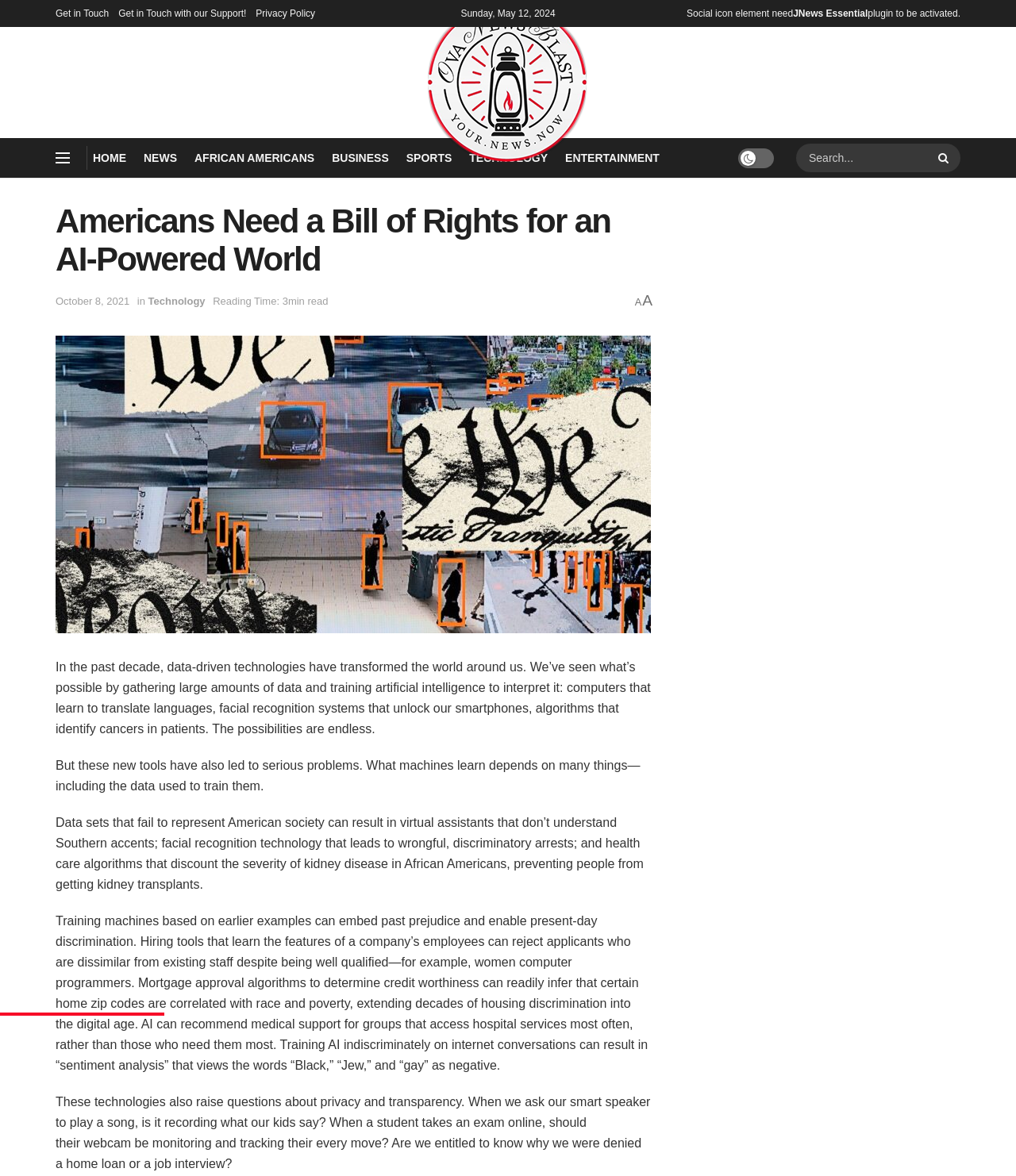Please determine the bounding box coordinates for the element that should be clicked to follow these instructions: "Go to the home page".

[0.091, 0.125, 0.124, 0.144]